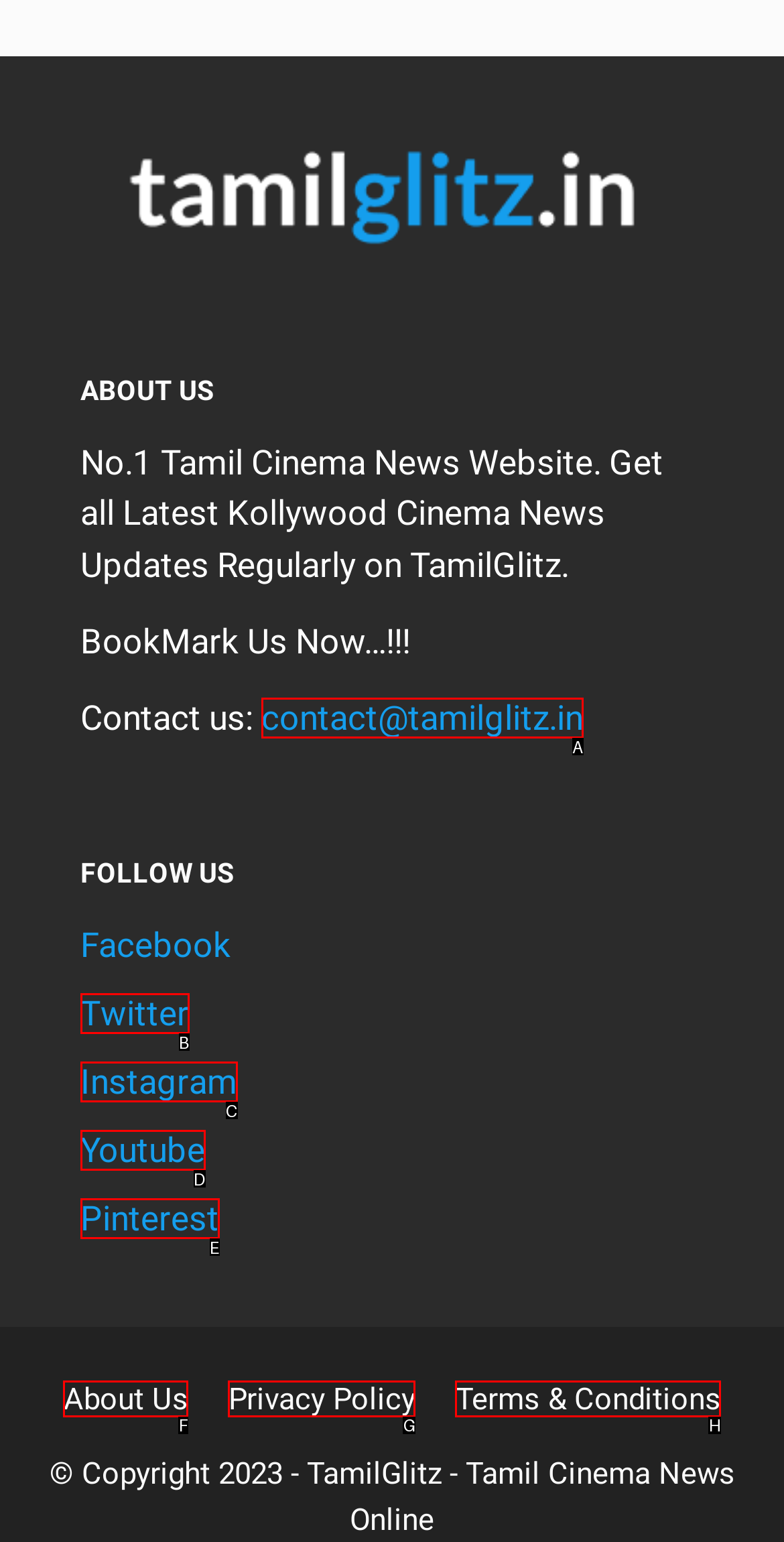Which HTML element matches the description: Pinterest the best? Answer directly with the letter of the chosen option.

E